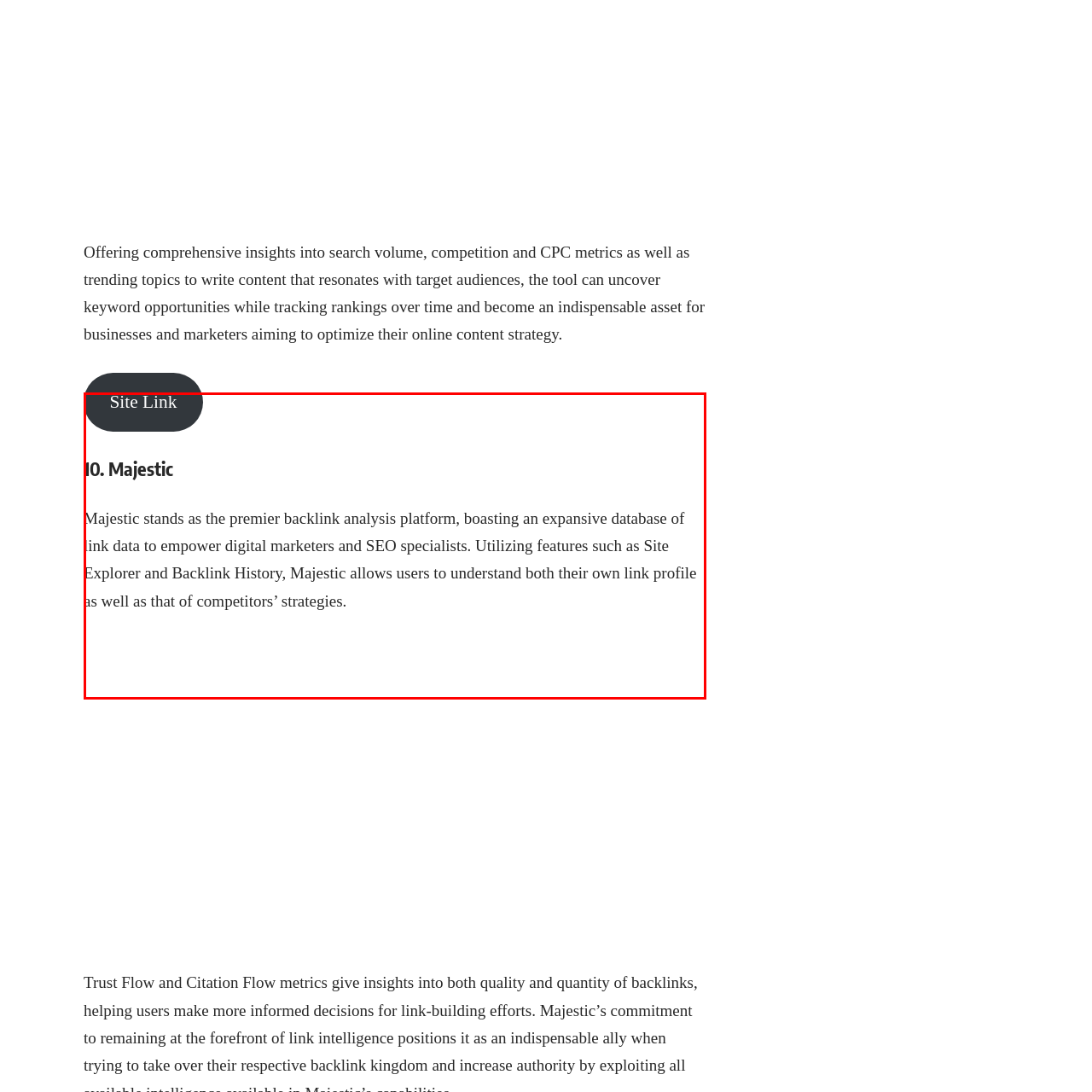Direct your attention to the image marked by the red box and answer the given question using a single word or phrase:
What is the purpose of Site Explorer?

Gain insights into link profiles